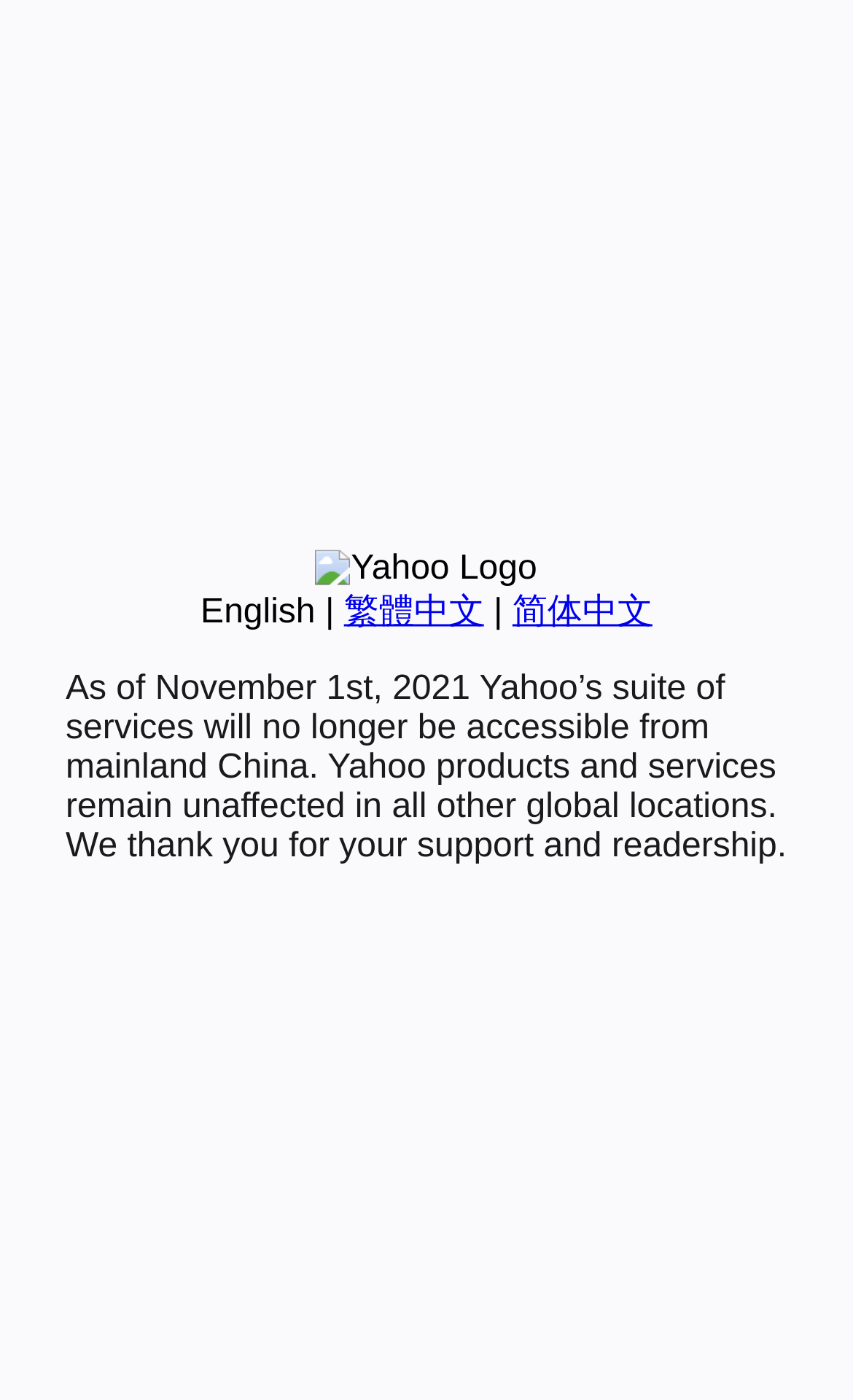Determine the bounding box coordinates (top-left x, top-left y, bottom-right x, bottom-right y) of the UI element described in the following text: Germany

None